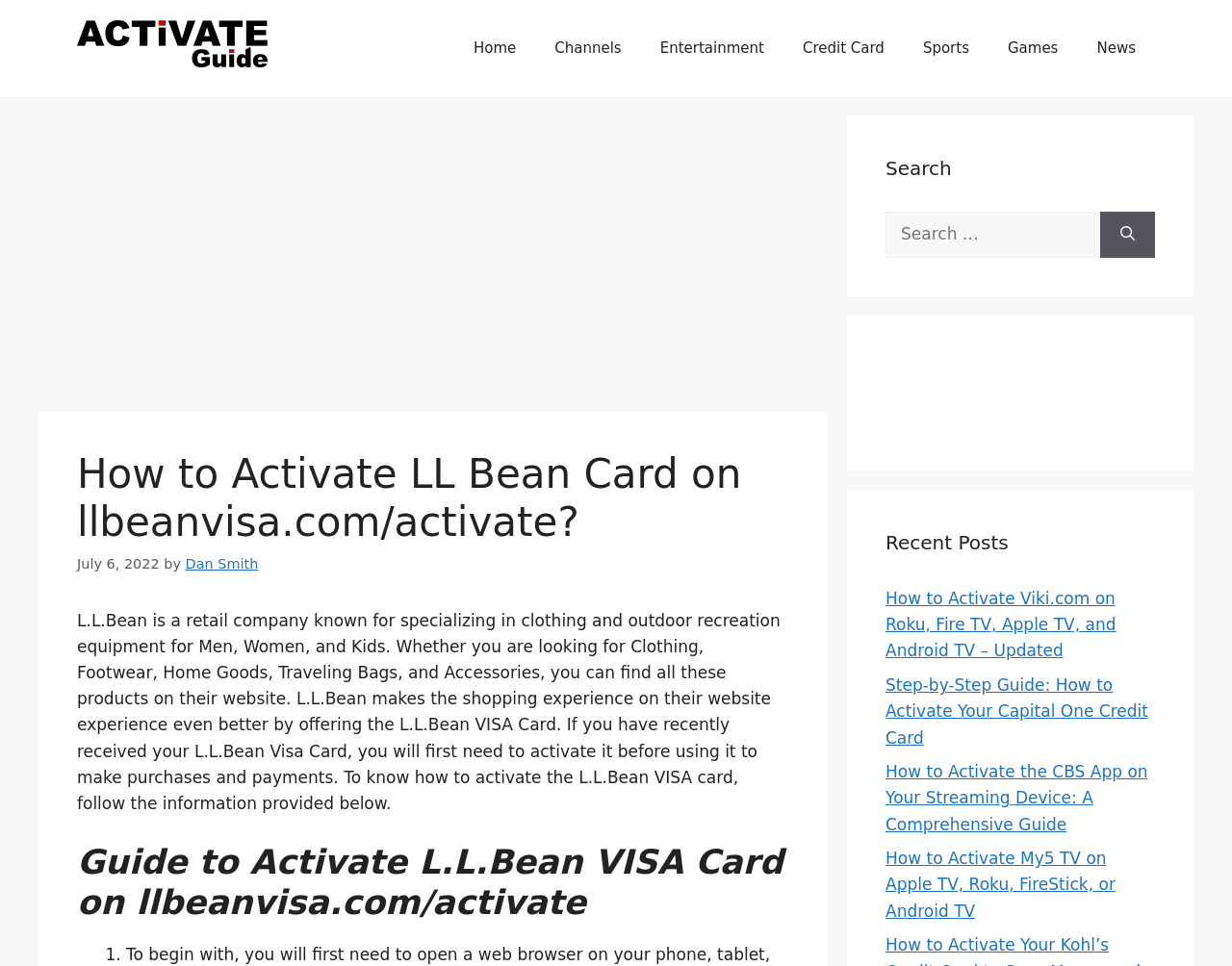Please identify the bounding box coordinates of the clickable area that will fulfill the following instruction: "Search for something". The coordinates should be in the format of four float numbers between 0 and 1, i.e., [left, top, right, bottom].

[0.719, 0.219, 0.893, 0.266]